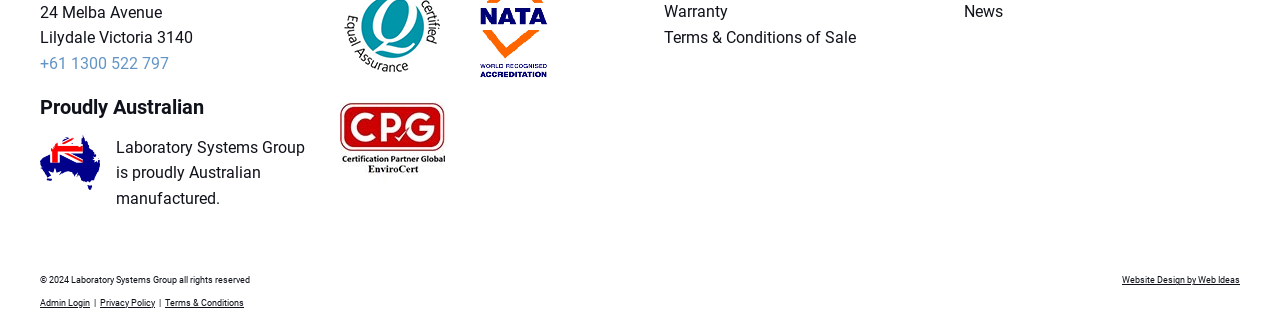Find the bounding box coordinates of the element I should click to carry out the following instruction: "Call the phone number".

[0.031, 0.166, 0.132, 0.225]